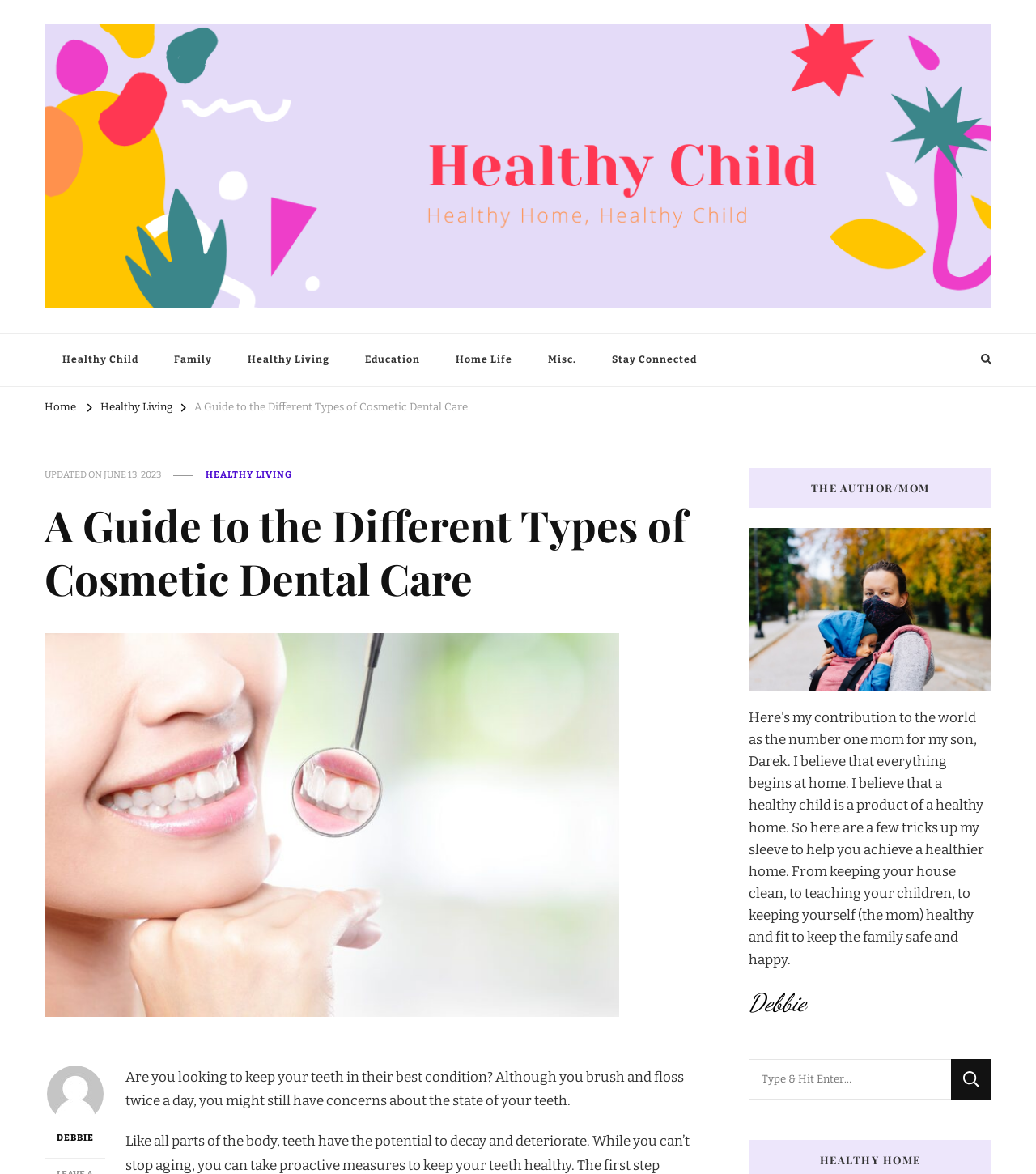Find and indicate the bounding box coordinates of the region you should select to follow the given instruction: "Click on the 'Healthy Child' link".

[0.043, 0.021, 0.957, 0.263]